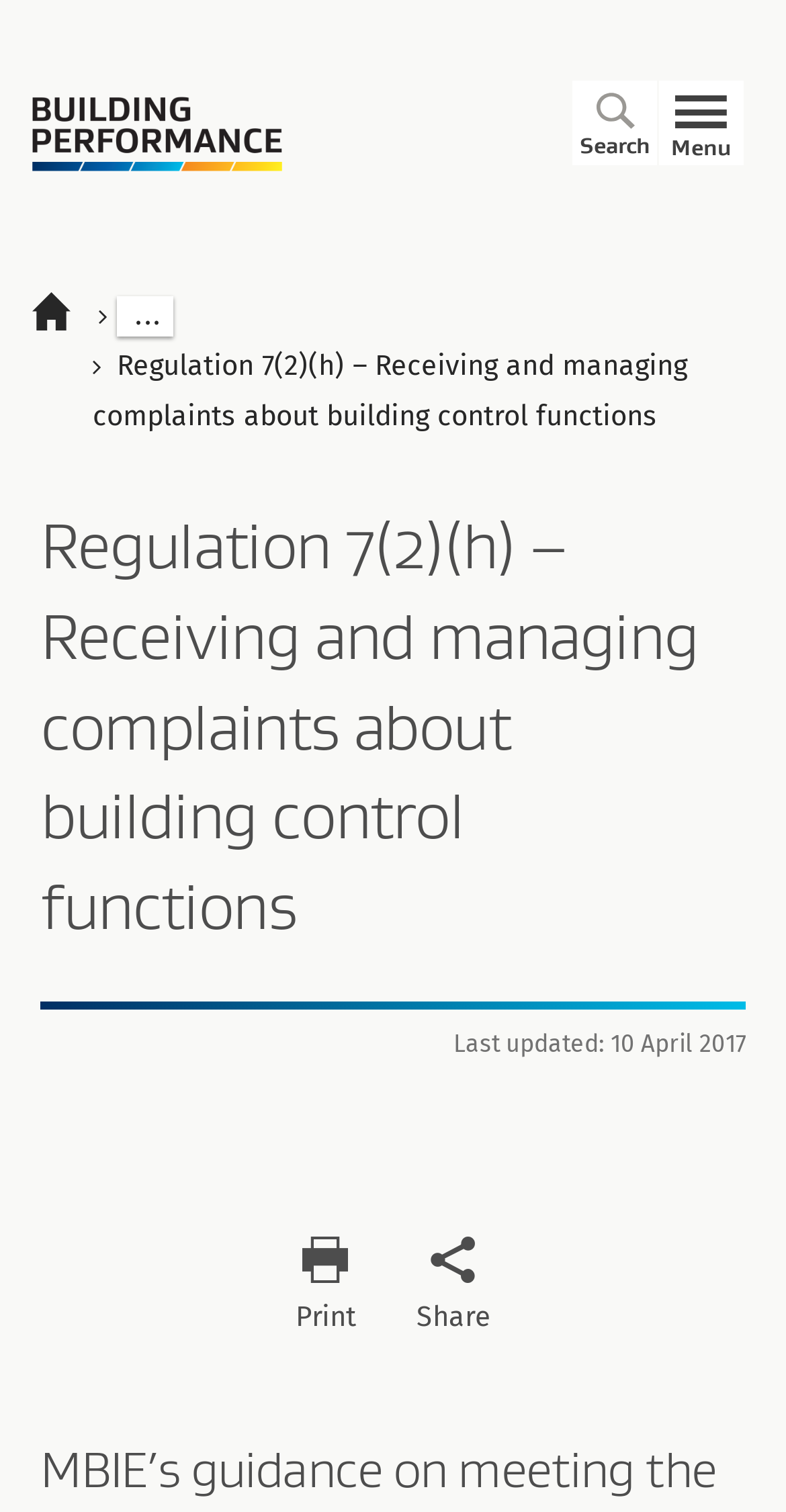How many links are present in the top section of the webpage? Analyze the screenshot and reply with just one word or a short phrase.

3